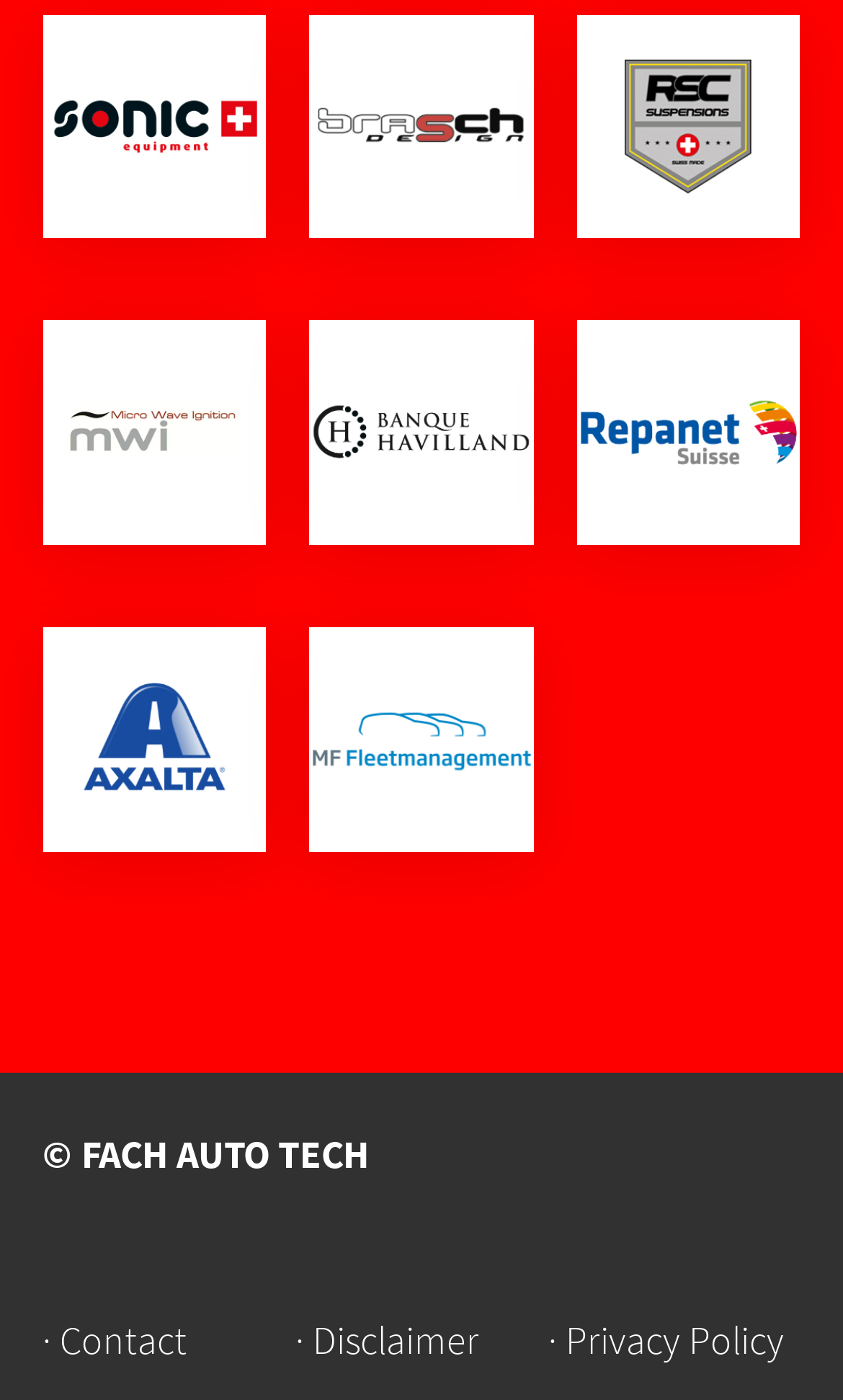How many figures are on the webpage?
From the image, provide a succinct answer in one word or a short phrase.

12